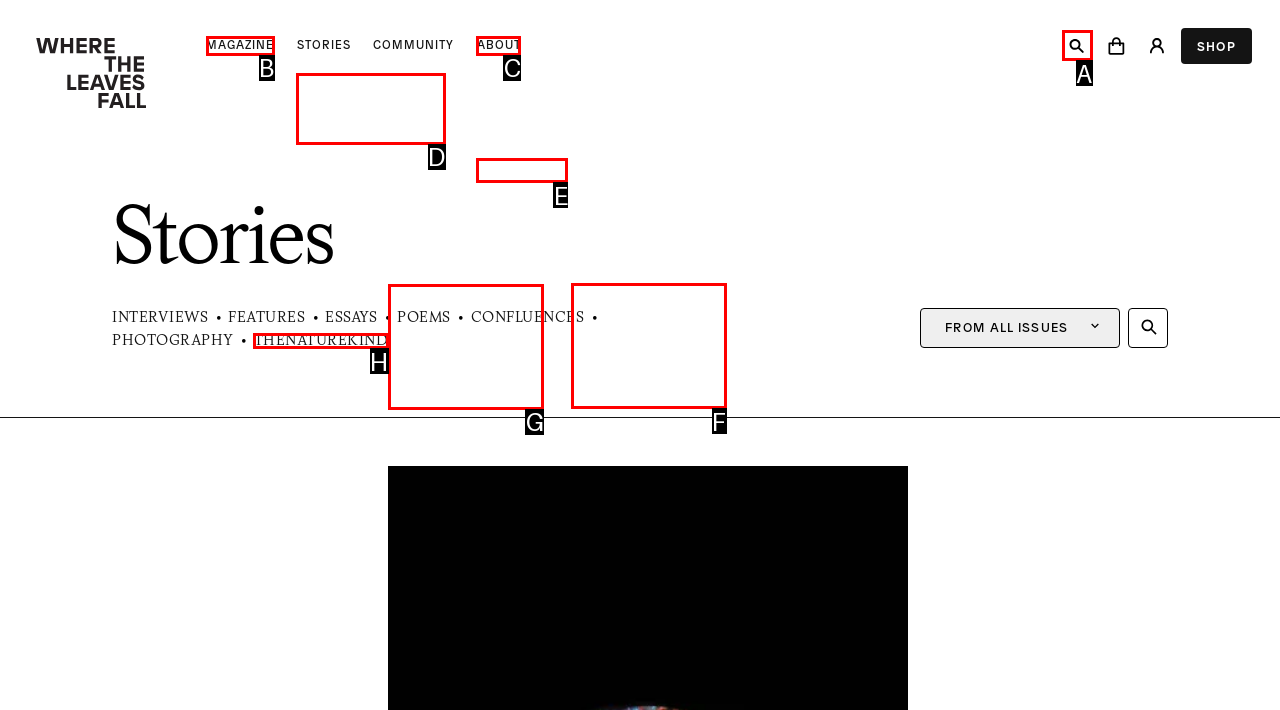Identify the correct HTML element to click to accomplish this task: Explore stories from the magazine
Respond with the letter corresponding to the correct choice.

D